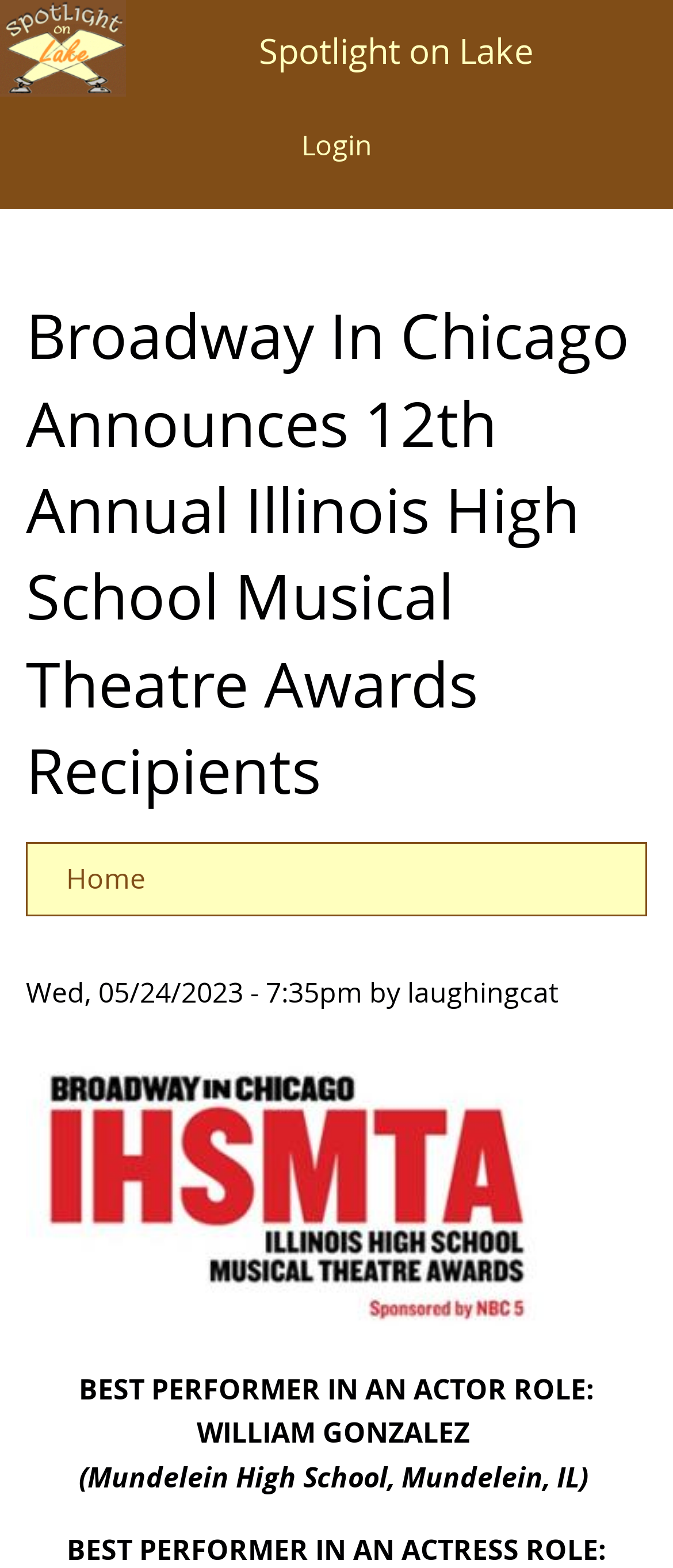What is the date of the article?
Using the image as a reference, answer with just one word or a short phrase.

Wed, 05/24/2023